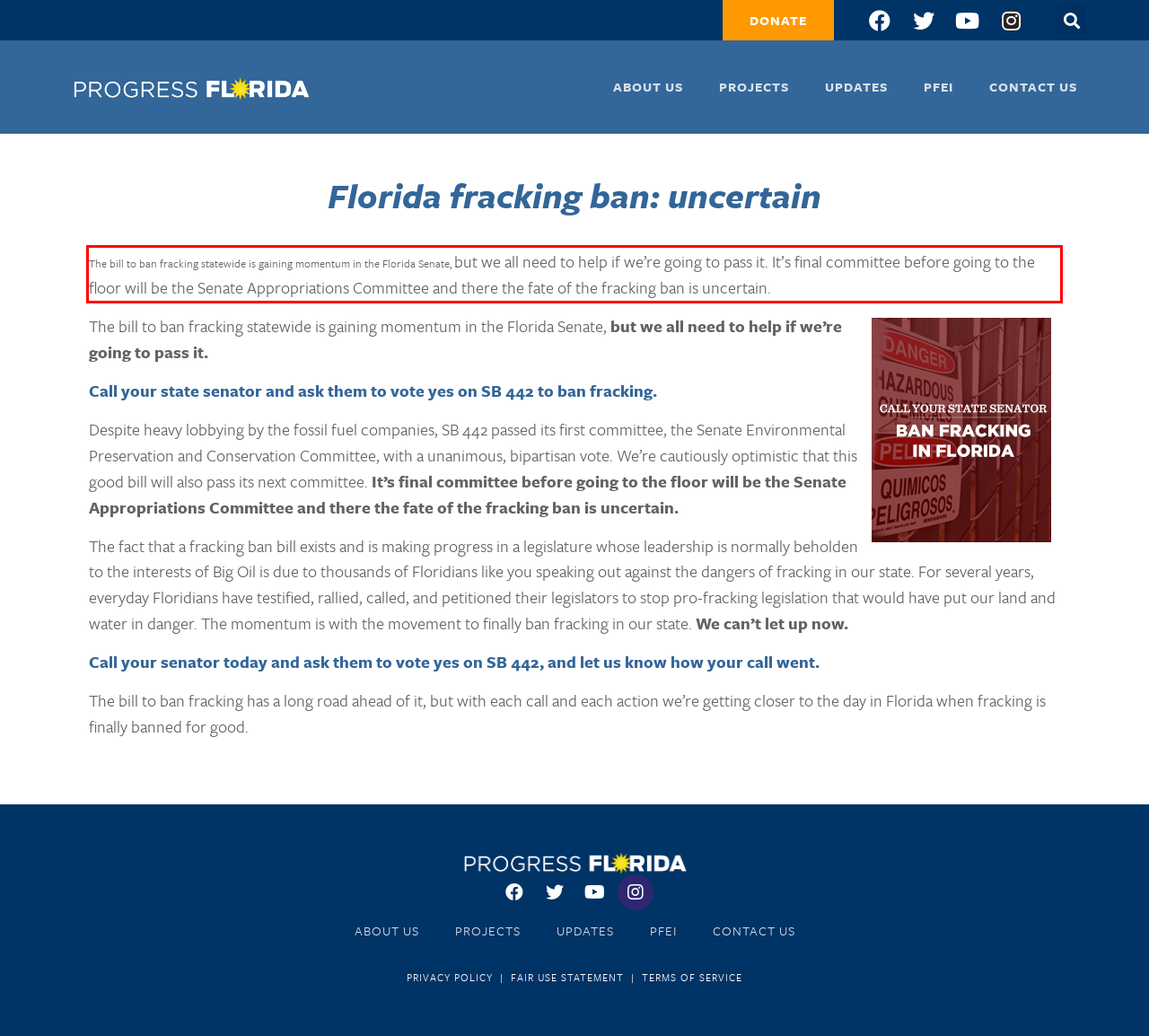Identify the text within the red bounding box on the webpage screenshot and generate the extracted text content.

The bill to ban fracking statewide is gaining momentum in the Florida Senate, but we all need to help if we’re going to pass it. It’s final committee before going to the floor will be the Senate Appropriations Committee and there the fate of the fracking ban is uncertain.